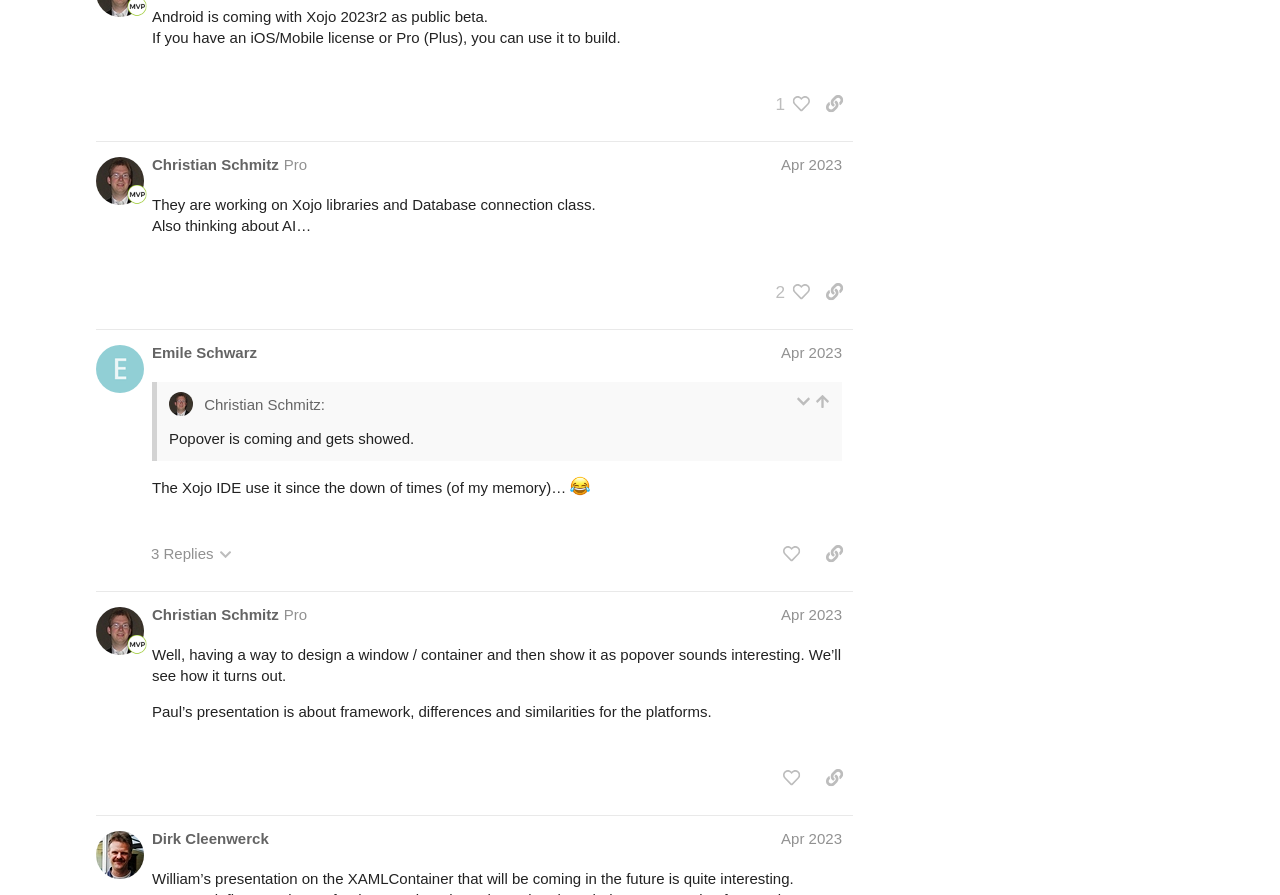Who replied to the post by Emile Schwarz?
Refer to the image and provide a concise answer in one word or phrase.

PhilippeP